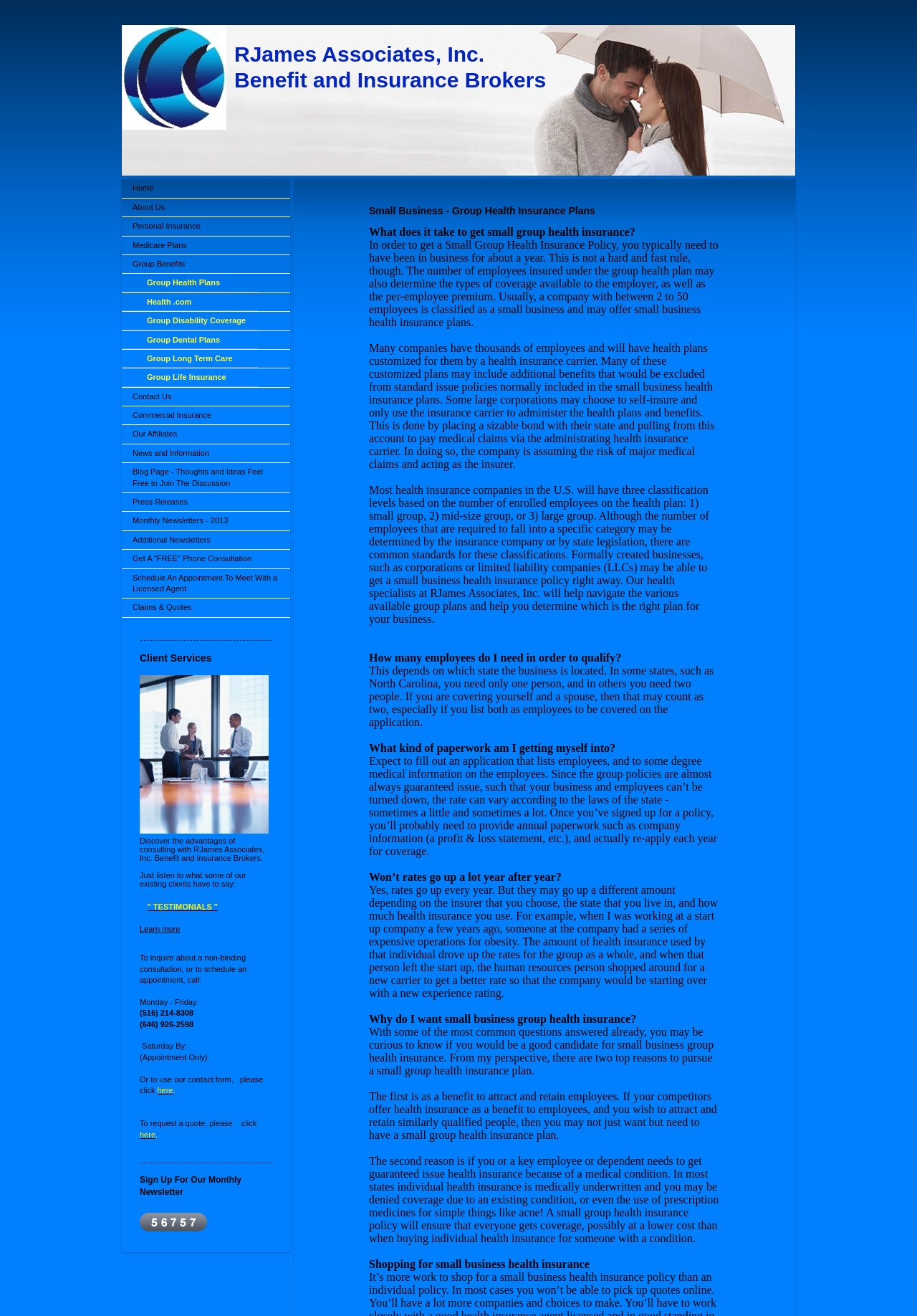Answer briefly with one word or phrase:
What is the purpose of small group health insurance?

To attract and retain employees